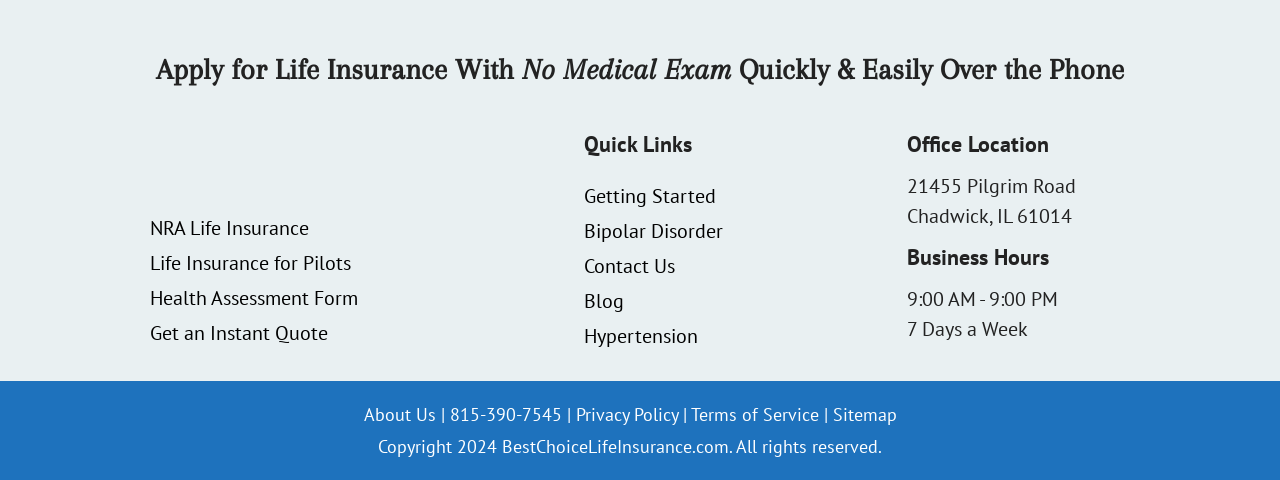Identify the bounding box coordinates of the region that needs to be clicked to carry out this instruction: "Learn about Life Insurance for Pilots". Provide these coordinates as four float numbers ranging from 0 to 1, i.e., [left, top, right, bottom].

[0.117, 0.521, 0.274, 0.576]